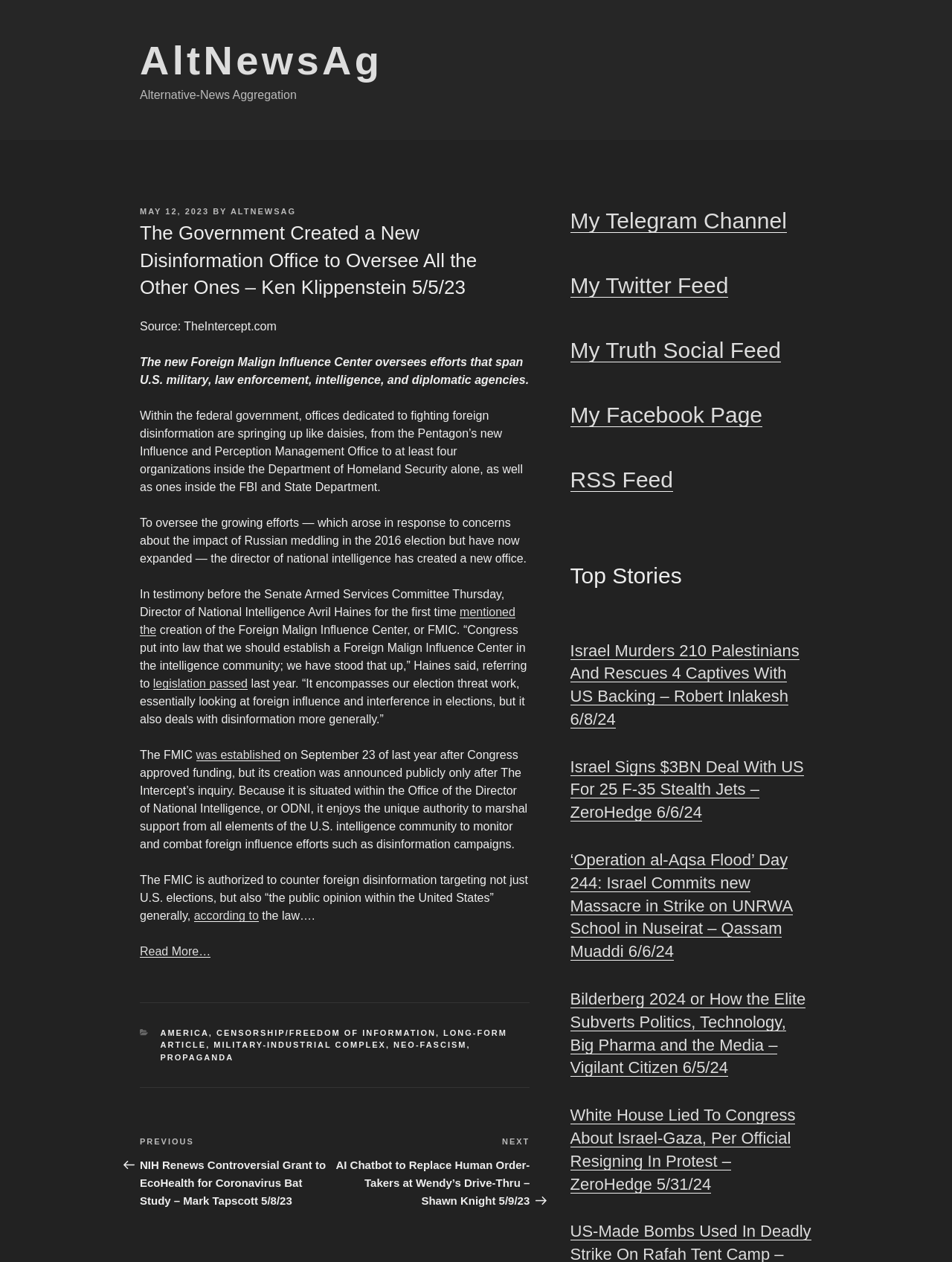Identify the bounding box coordinates of the area that should be clicked in order to complete the given instruction: "Visit the 'CATEGORIES' section". The bounding box coordinates should be four float numbers between 0 and 1, i.e., [left, top, right, bottom].

[0.168, 0.814, 0.239, 0.821]